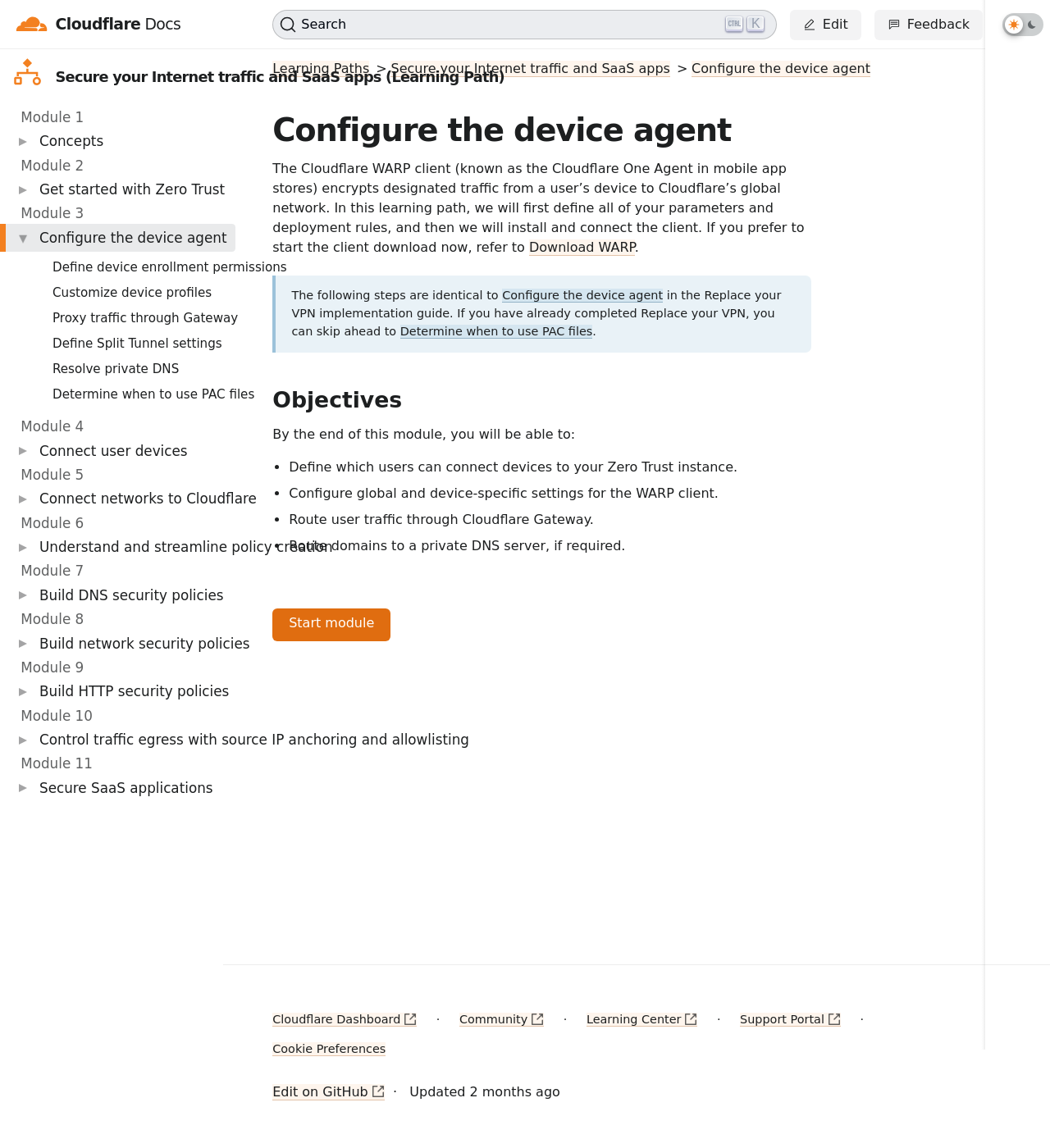Please specify the bounding box coordinates for the clickable region that will help you carry out the instruction: "Expand the 'Get started with Zero Trust' module".

[0.008, 0.186, 0.034, 0.21]